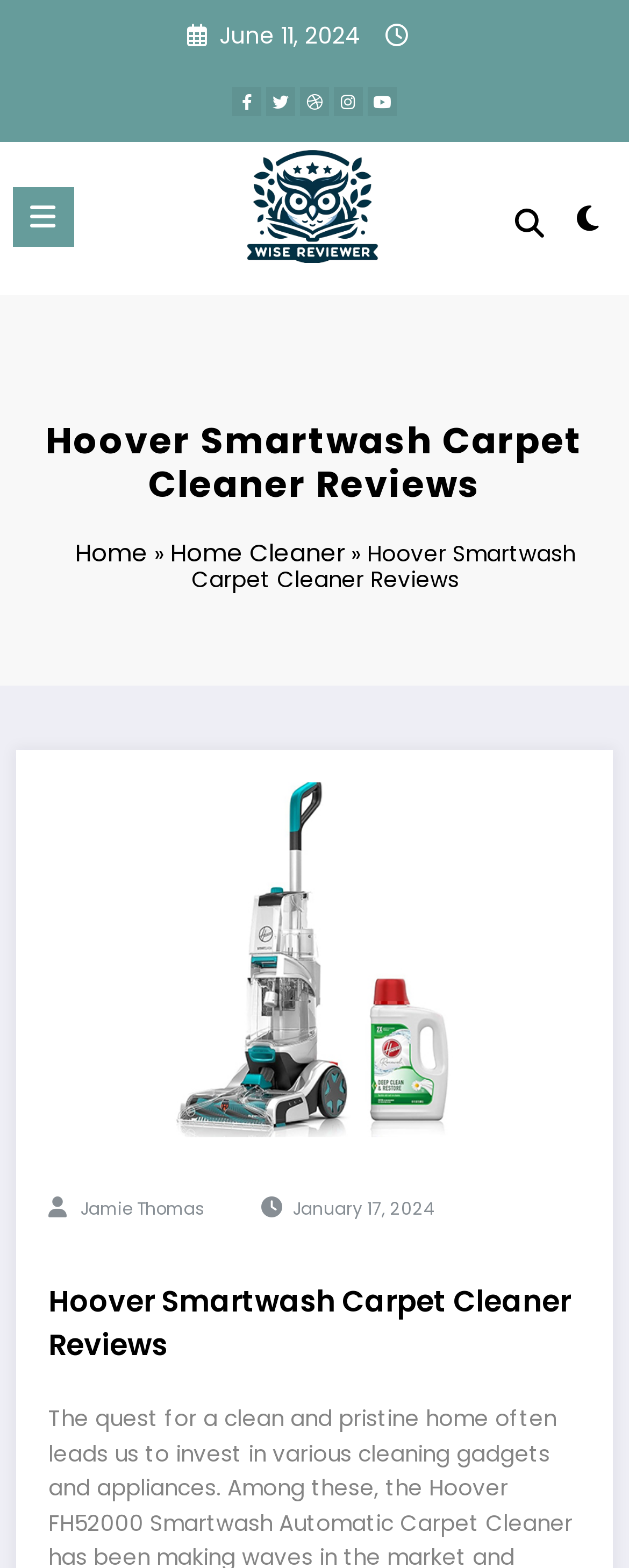Please identify the bounding box coordinates of the element's region that should be clicked to execute the following instruction: "Check the date of the review". The bounding box coordinates must be four float numbers between 0 and 1, i.e., [left, top, right, bottom].

[0.466, 0.764, 0.689, 0.779]